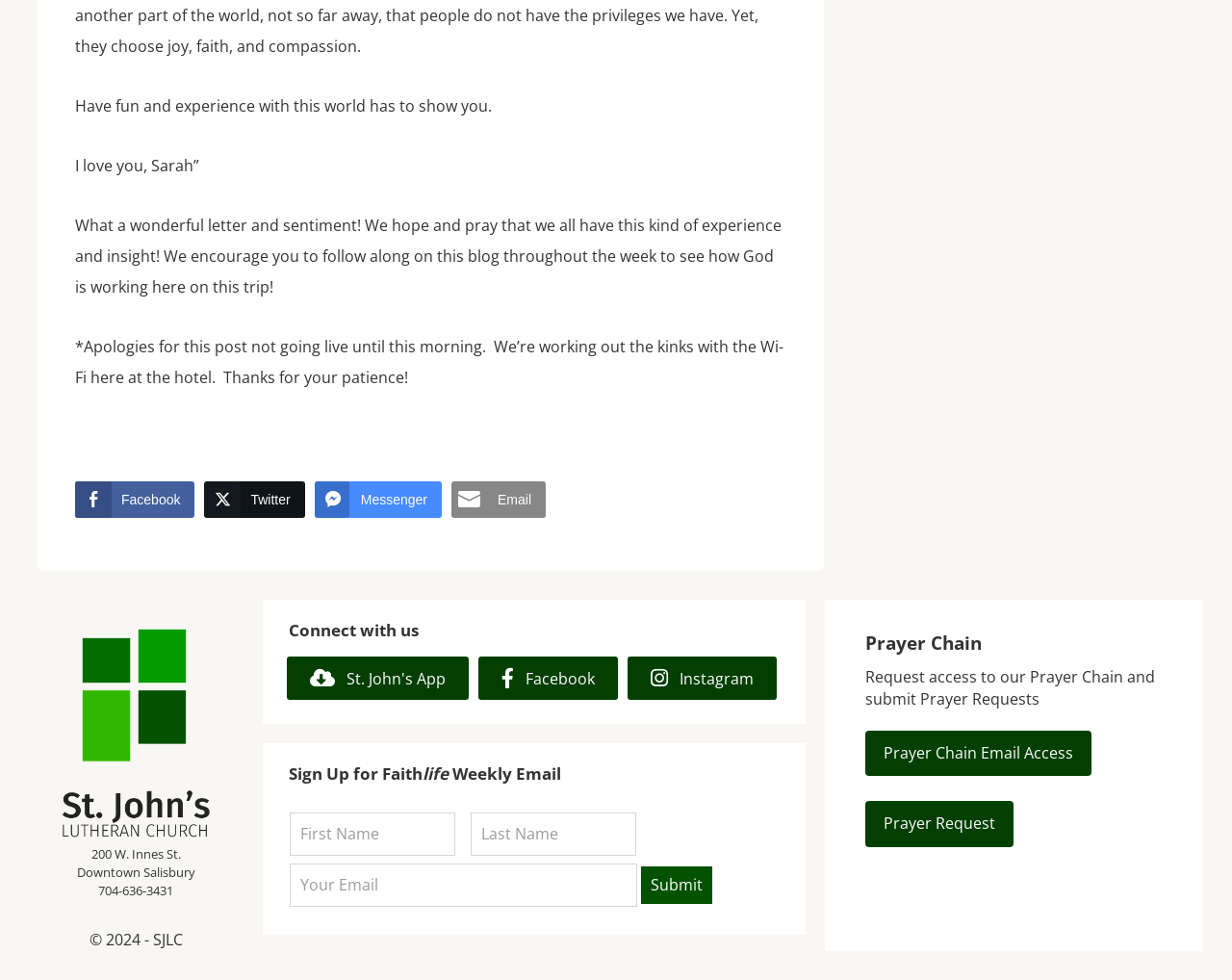Can you give a detailed response to the following question using the information from the image? What is the purpose of the buttons at the top?

The buttons at the top, including Facebook Share, Twitter Share, Facebook Messenger Share, and Share through Email, are used to share the content of the webpage on various social media platforms or through email.